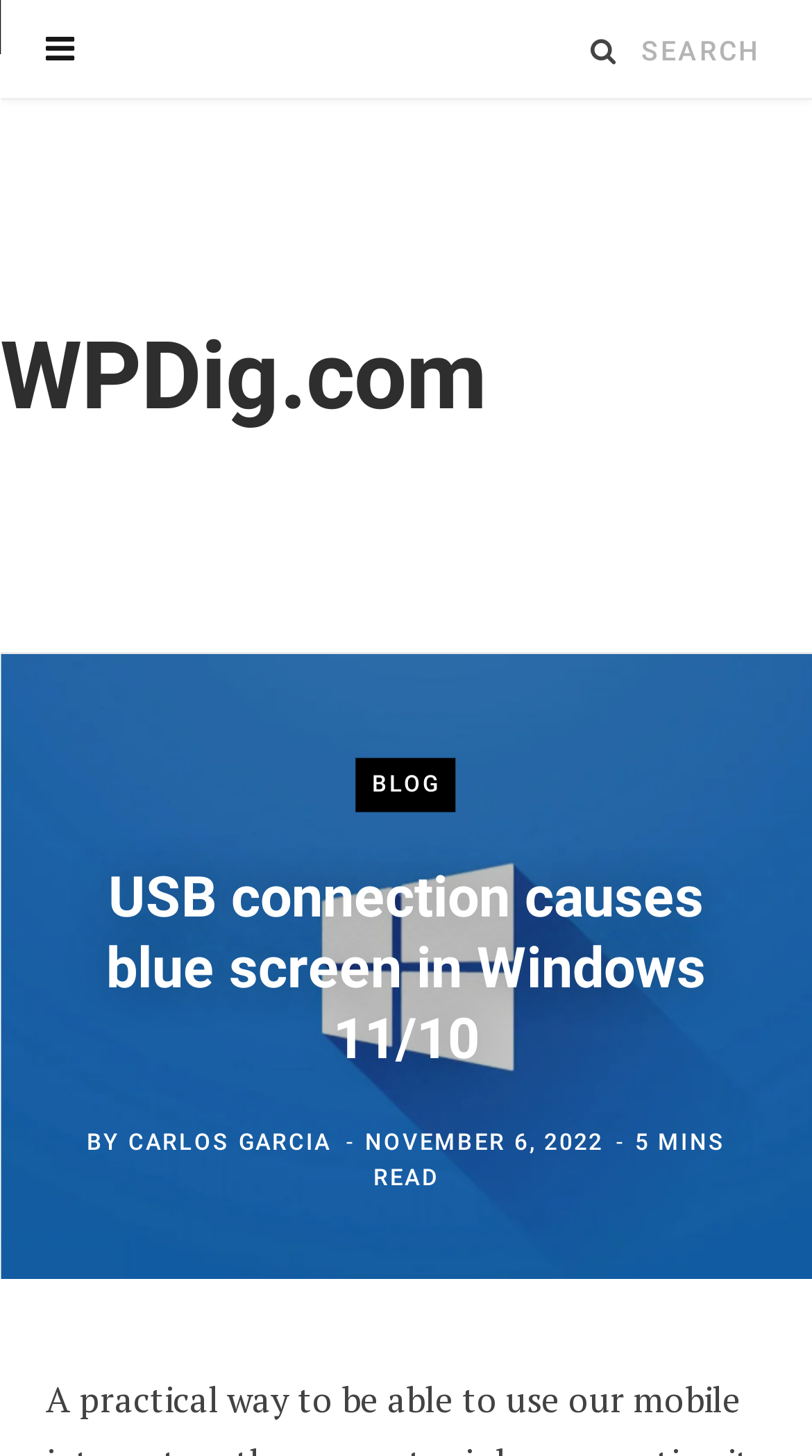Examine the screenshot and answer the question in as much detail as possible: What is the website's name?

I found the website's name by looking at the link at the top of the page, which is 'WPDig.com'.